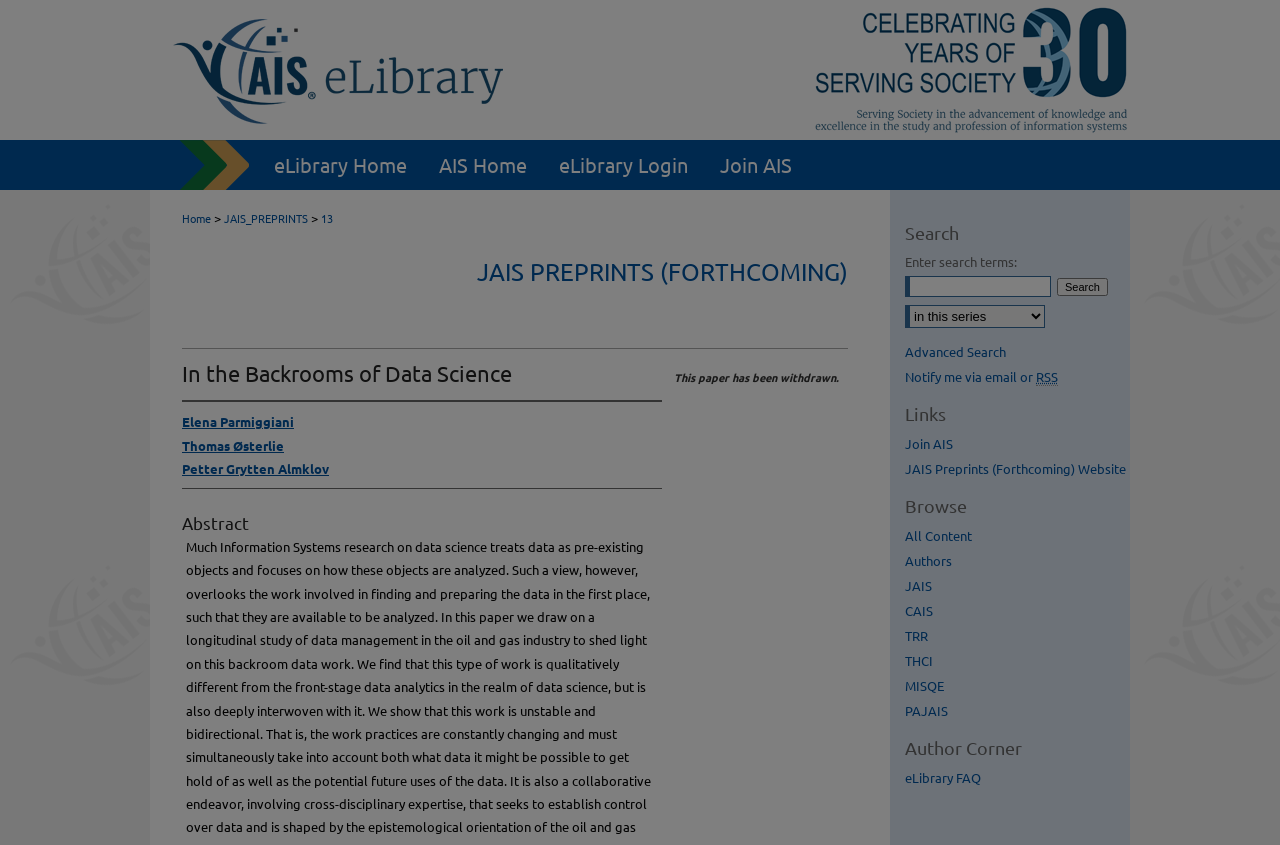Provide a one-word or short-phrase answer to the question:
How many authors are listed for the paper?

3